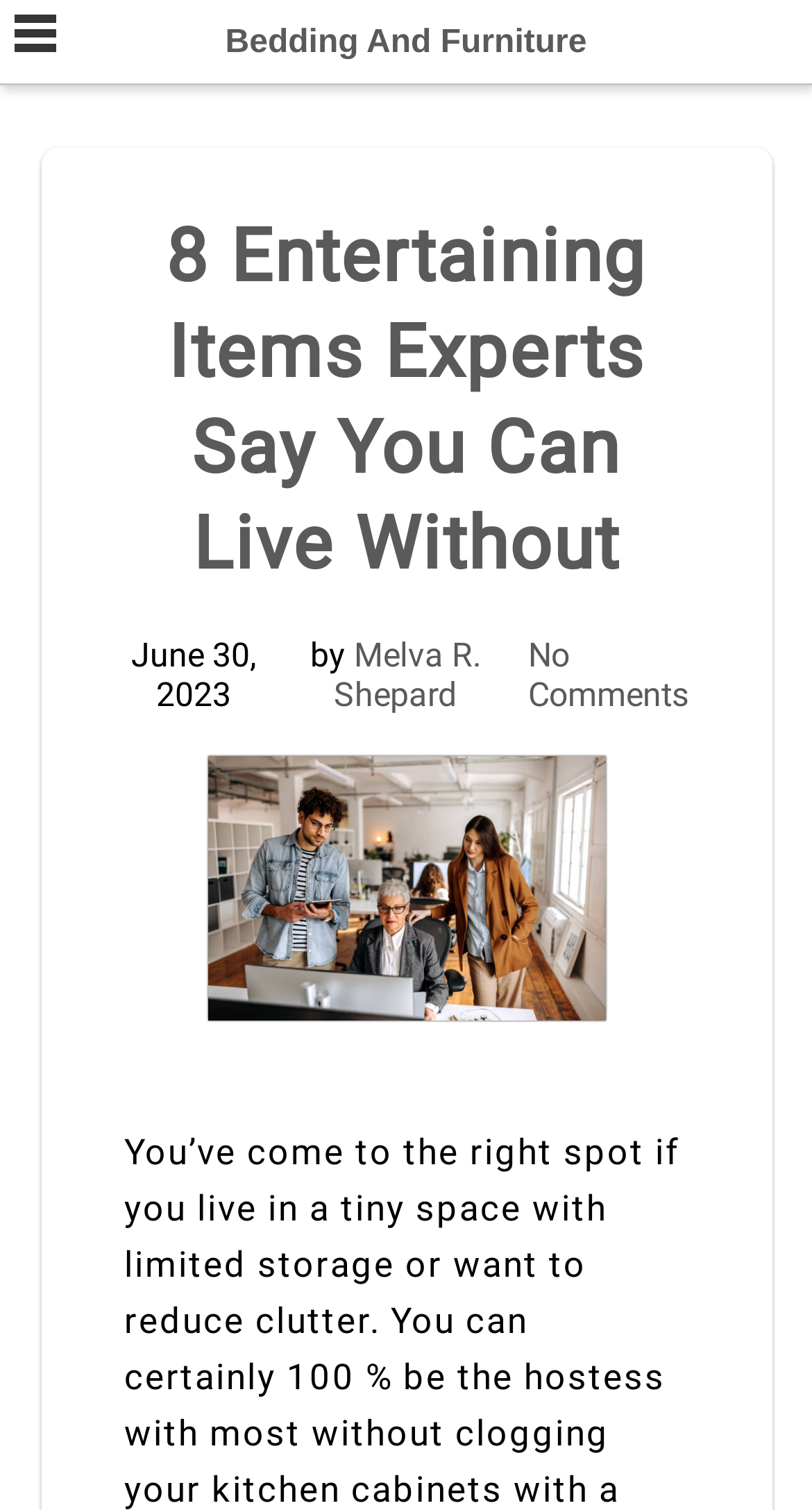Give a concise answer using one word or a phrase to the following question:
What is the number of entertaining items mentioned in the article?

8